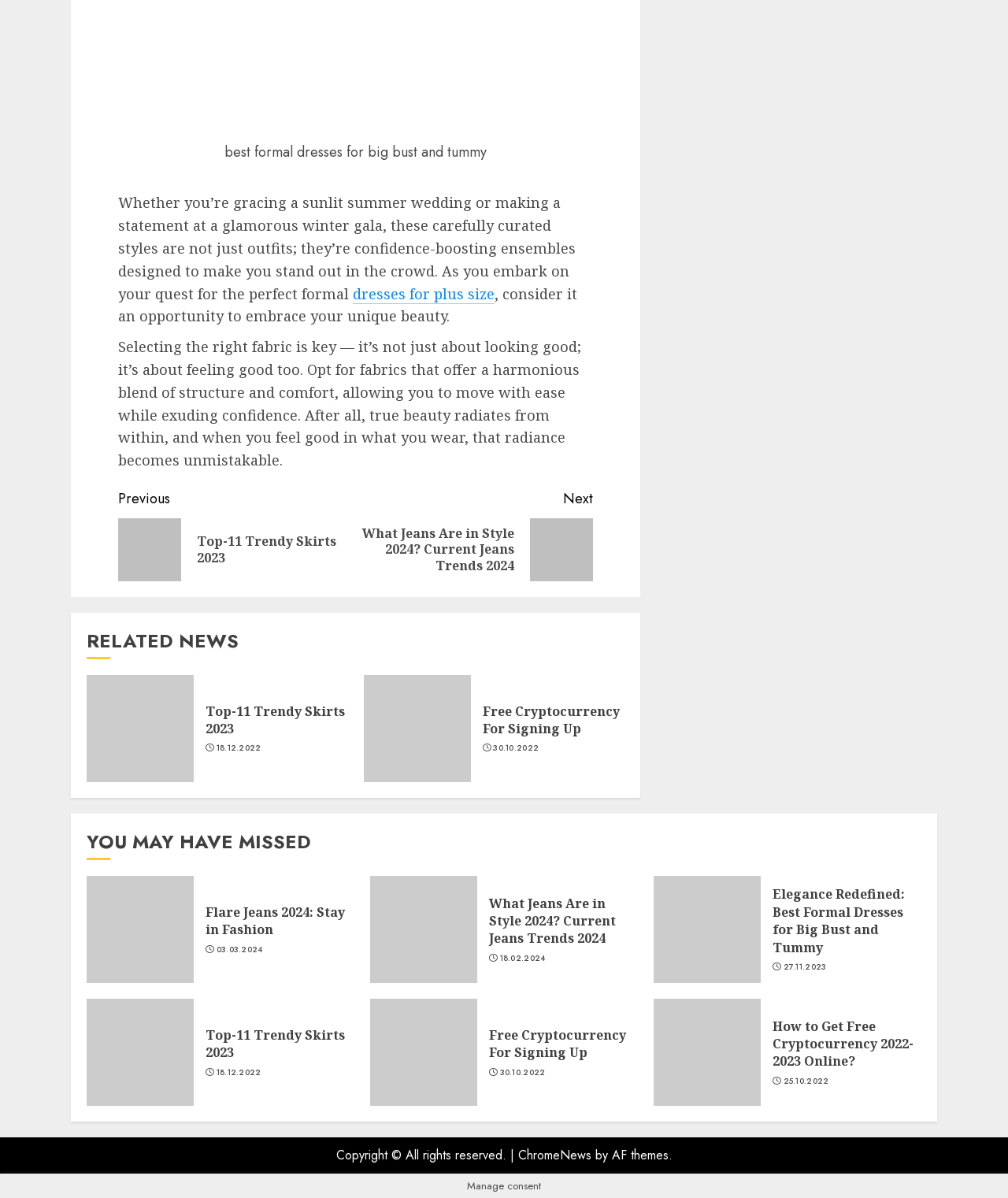Please identify the bounding box coordinates of the clickable element to fulfill the following instruction: "Click on 'Continue Reading'". The coordinates should be four float numbers between 0 and 1, i.e., [left, top, right, bottom].

[0.117, 0.4, 0.588, 0.485]